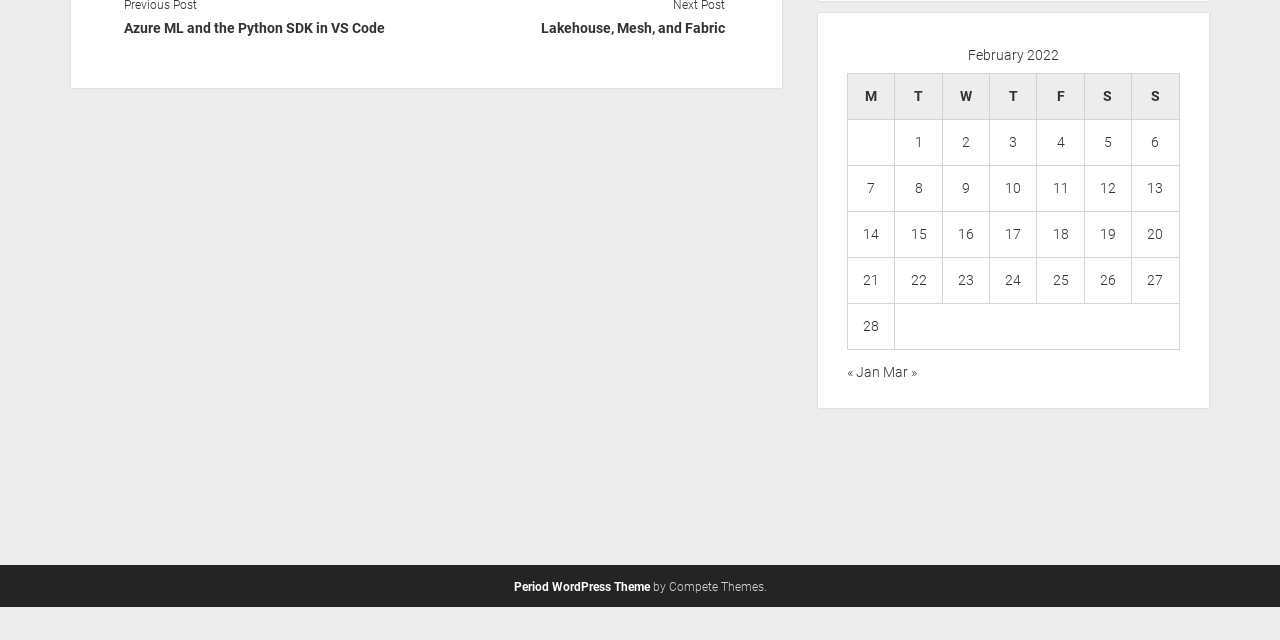Determine the bounding box for the UI element as described: "« Jan". The coordinates should be represented as four float numbers between 0 and 1, formatted as [left, top, right, bottom].

[0.662, 0.569, 0.688, 0.594]